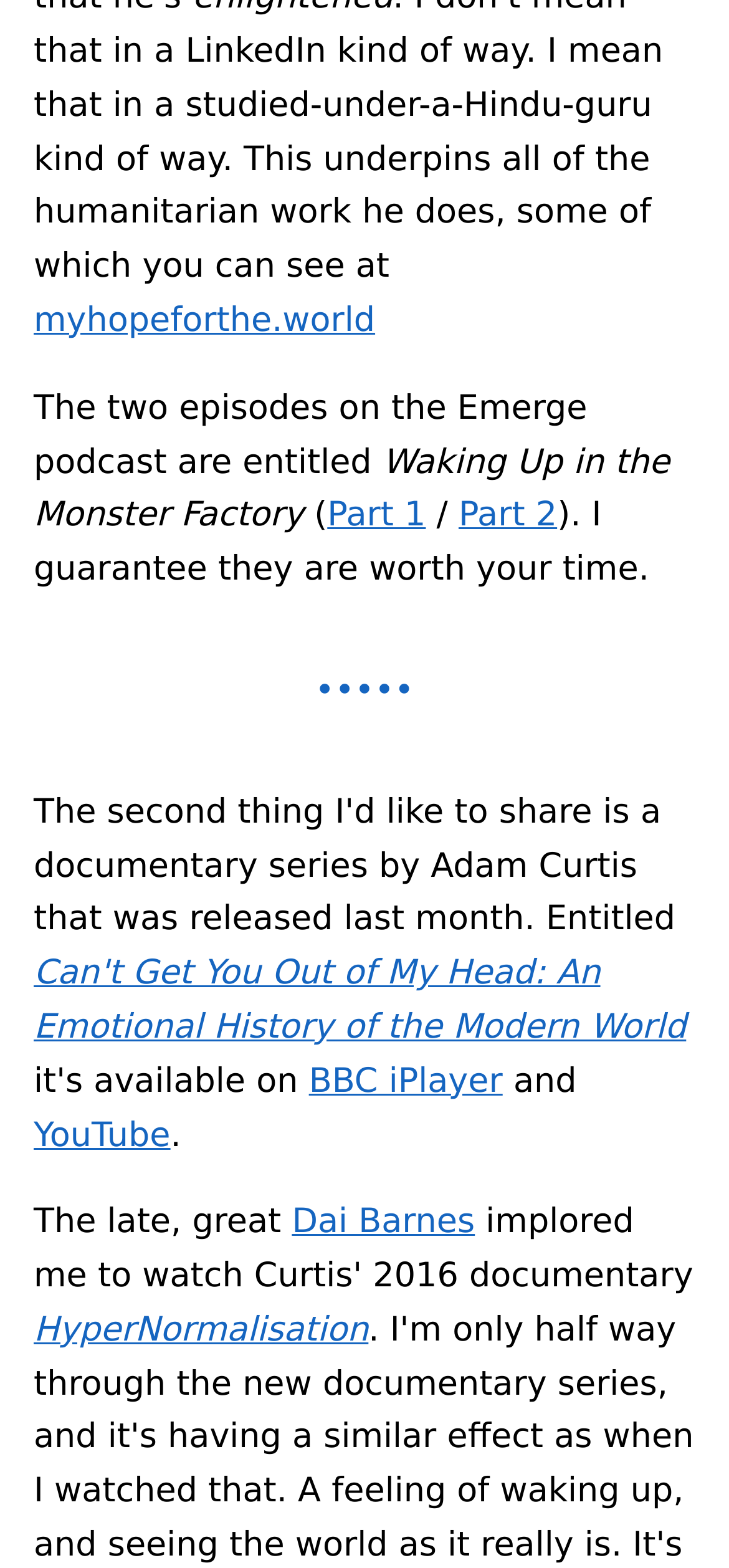What is the name of the documentary mentioned?
Please give a detailed and thorough answer to the question, covering all relevant points.

The link element with ID 117 mentions 'HyperNormalisation', which is the name of the documentary being referred to.